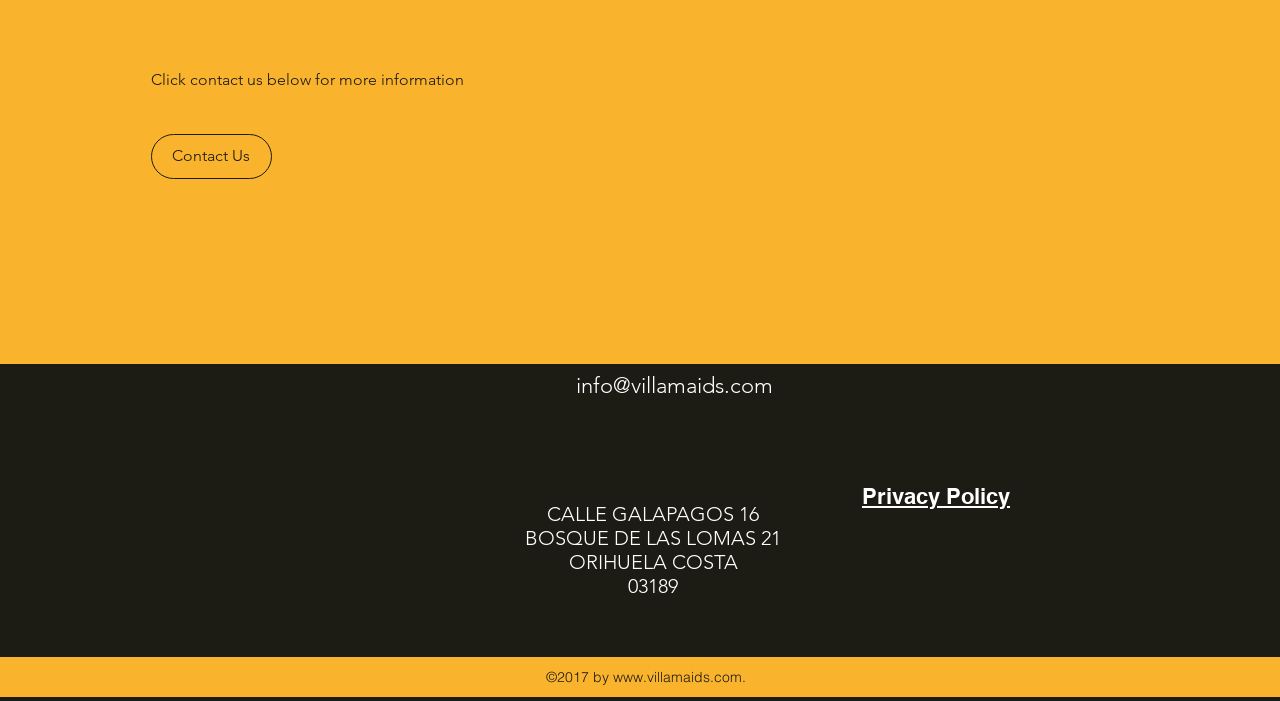What social media platform is linked?
Based on the screenshot, respond with a single word or phrase.

Facebook